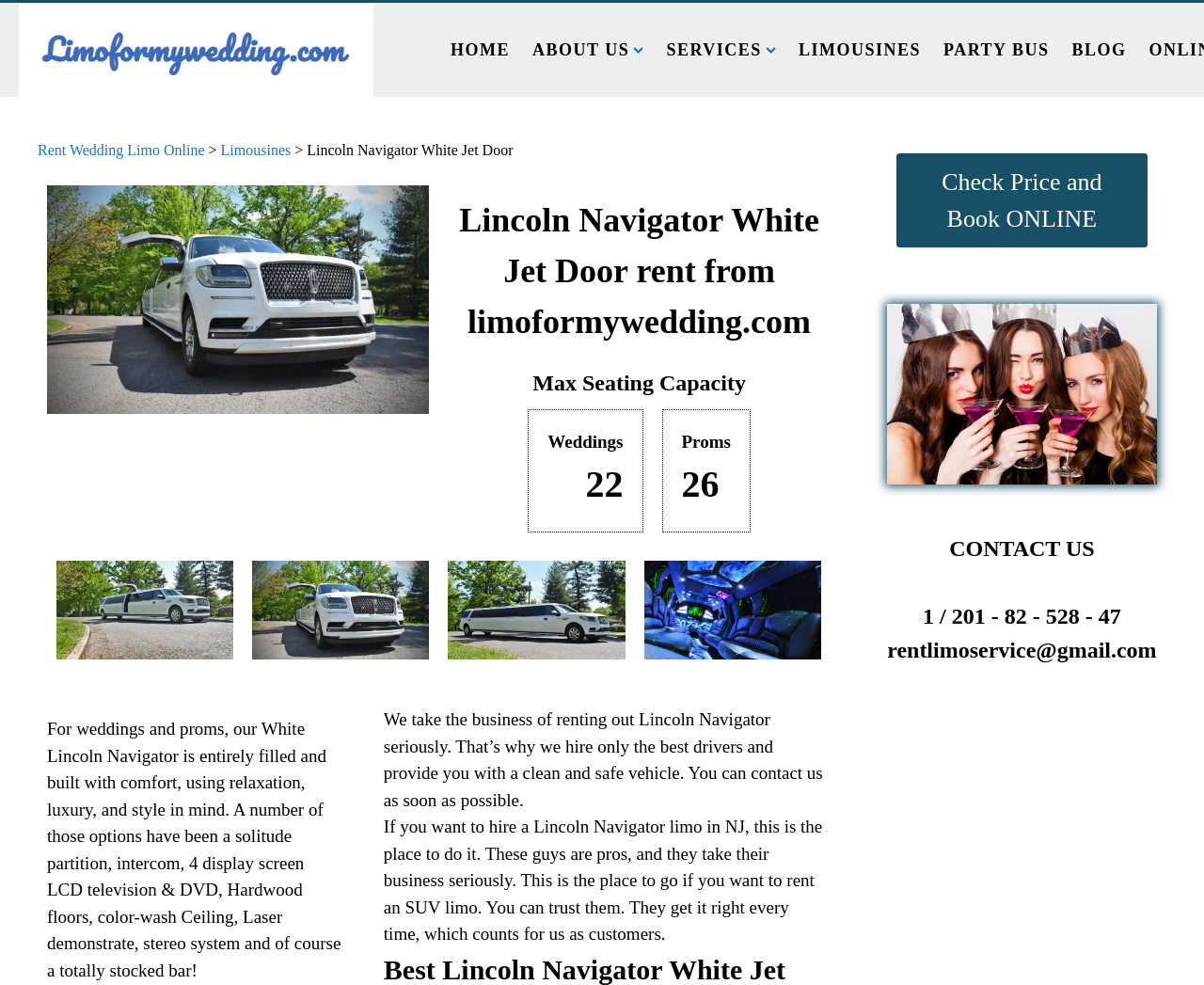How can I contact the rental service?
Based on the image, please offer an in-depth response to the question.

The webpage provides a 'CONTACT US' section with a phone number and an email address, allowing users to contact the rental service via these methods.